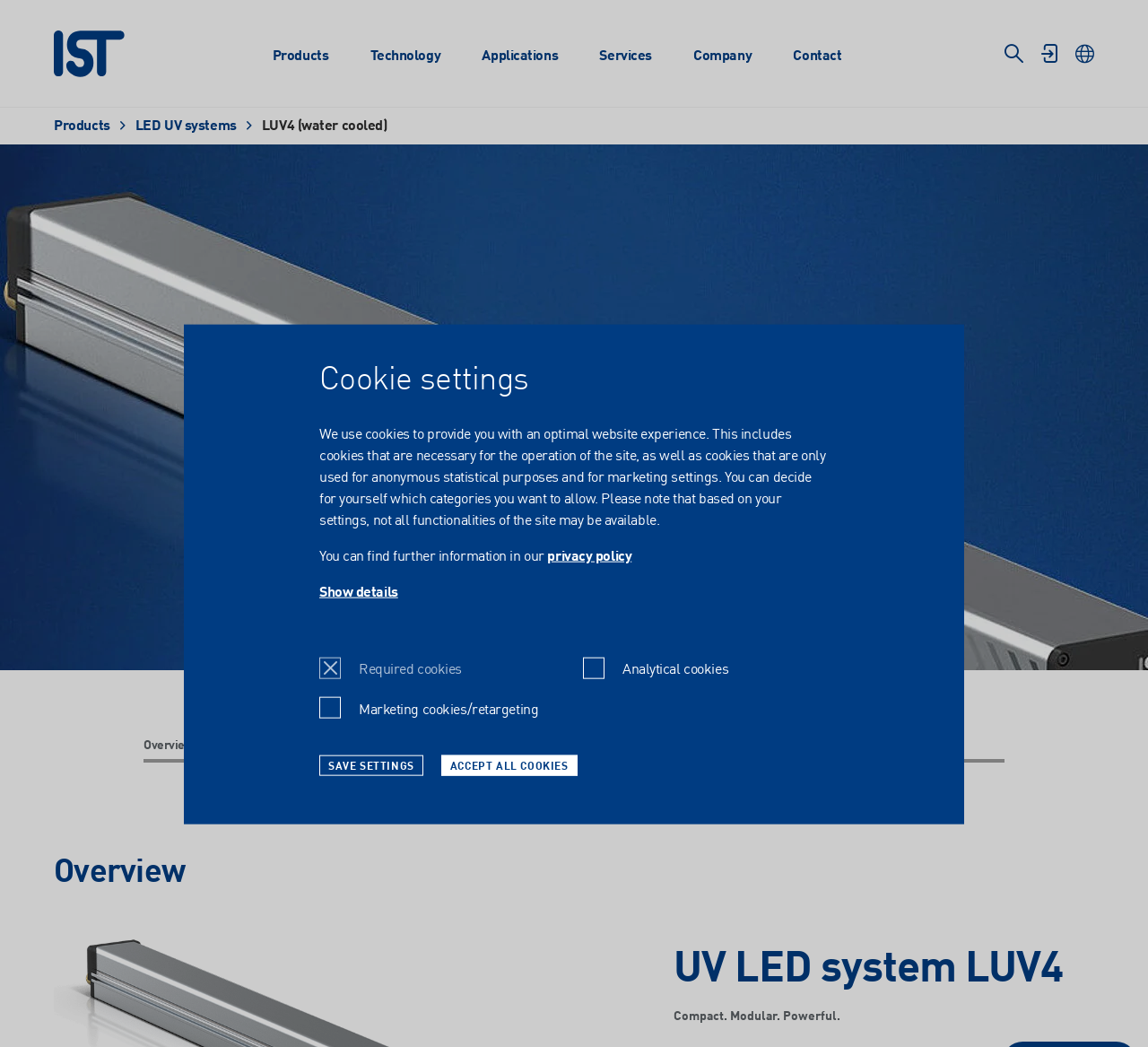Provide an in-depth caption for the webpage.

This webpage is about IST METZ, a company that specializes in high-performance LED UV systems. At the top of the page, there is a logo and a link to the company's website. Below the logo, there is a navigation menu with links to different sections of the website, including Products, Technology, Applications, Services, Company, and Contact.

On the right side of the navigation menu, there are social media links and a language selection dropdown menu with options for English, German, French, Dutch, Spanish, and Thai.

The main content of the page is divided into two sections. The top section is a dialog box for cookie settings, which includes a title, a description, and checkboxes for required, analytical, and marketing cookies. There are also buttons to save settings and accept all cookies.

Below the cookie settings dialog box, there is a hidden menu with links to various products and categories, including UV systems, LED UV systems, components, and laboratory units. These links are not visible by default but can be accessed by clicking on the relevant category.

The webpage has a clean and organized layout, with clear headings and concise text. The use of icons and images adds visual interest to the page. Overall, the webpage provides a professional and informative introduction to IST METZ and its products.